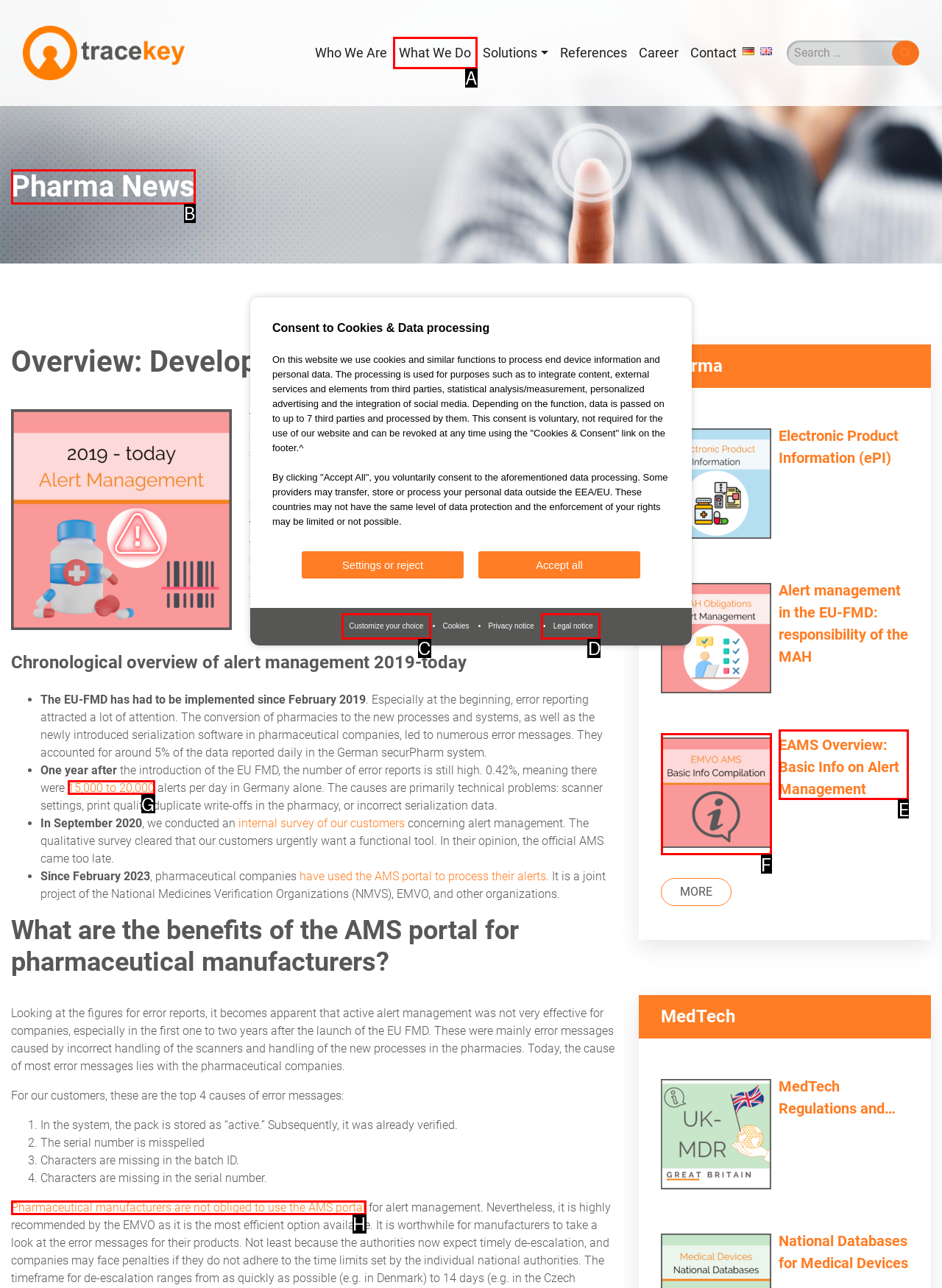Identify the UI element that best fits the description: Skip to content
Respond with the letter representing the correct option.

None